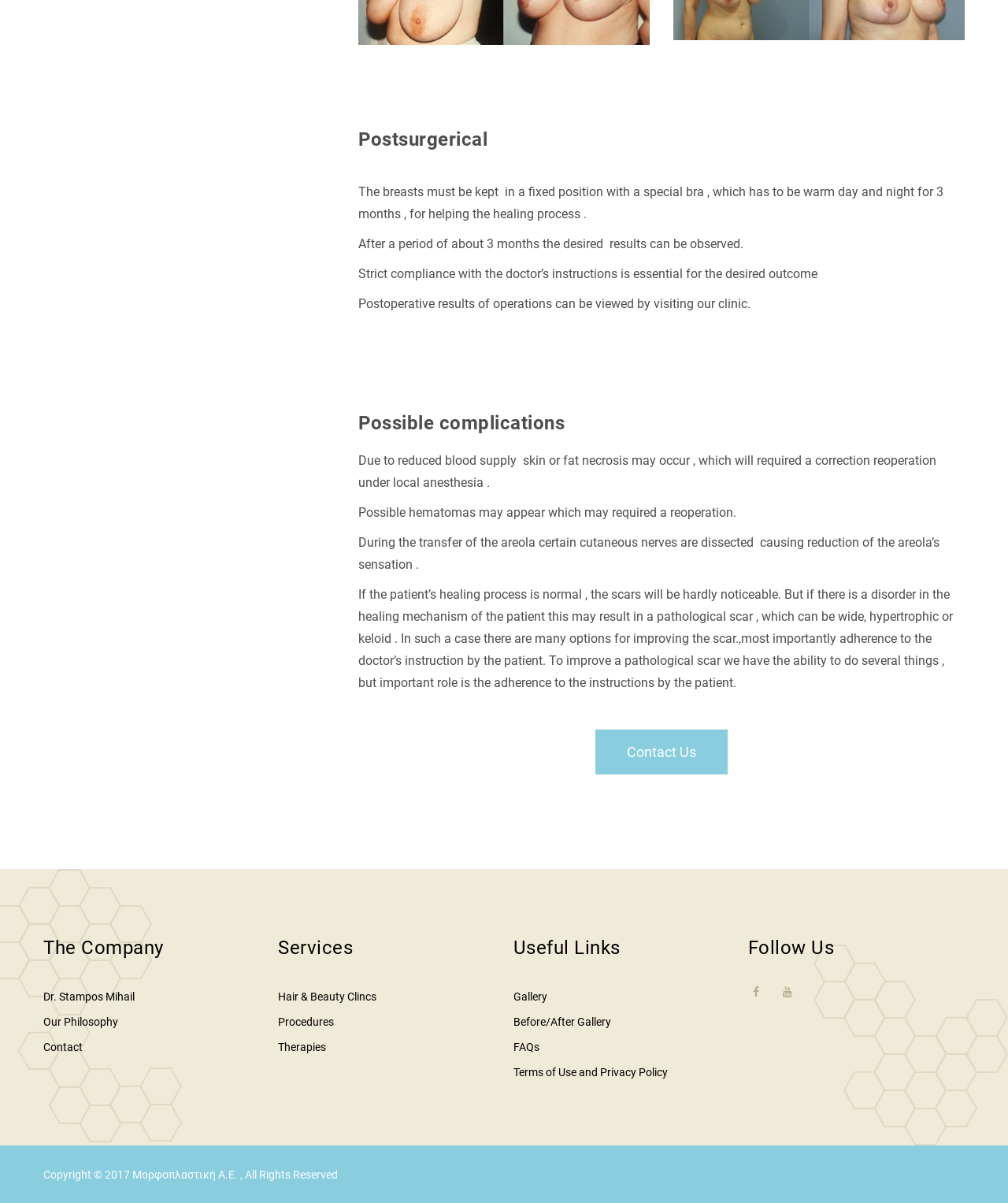Please identify the bounding box coordinates of the element I need to click to follow this instruction: "View before and after photos".

[0.509, 0.838, 0.724, 0.855]